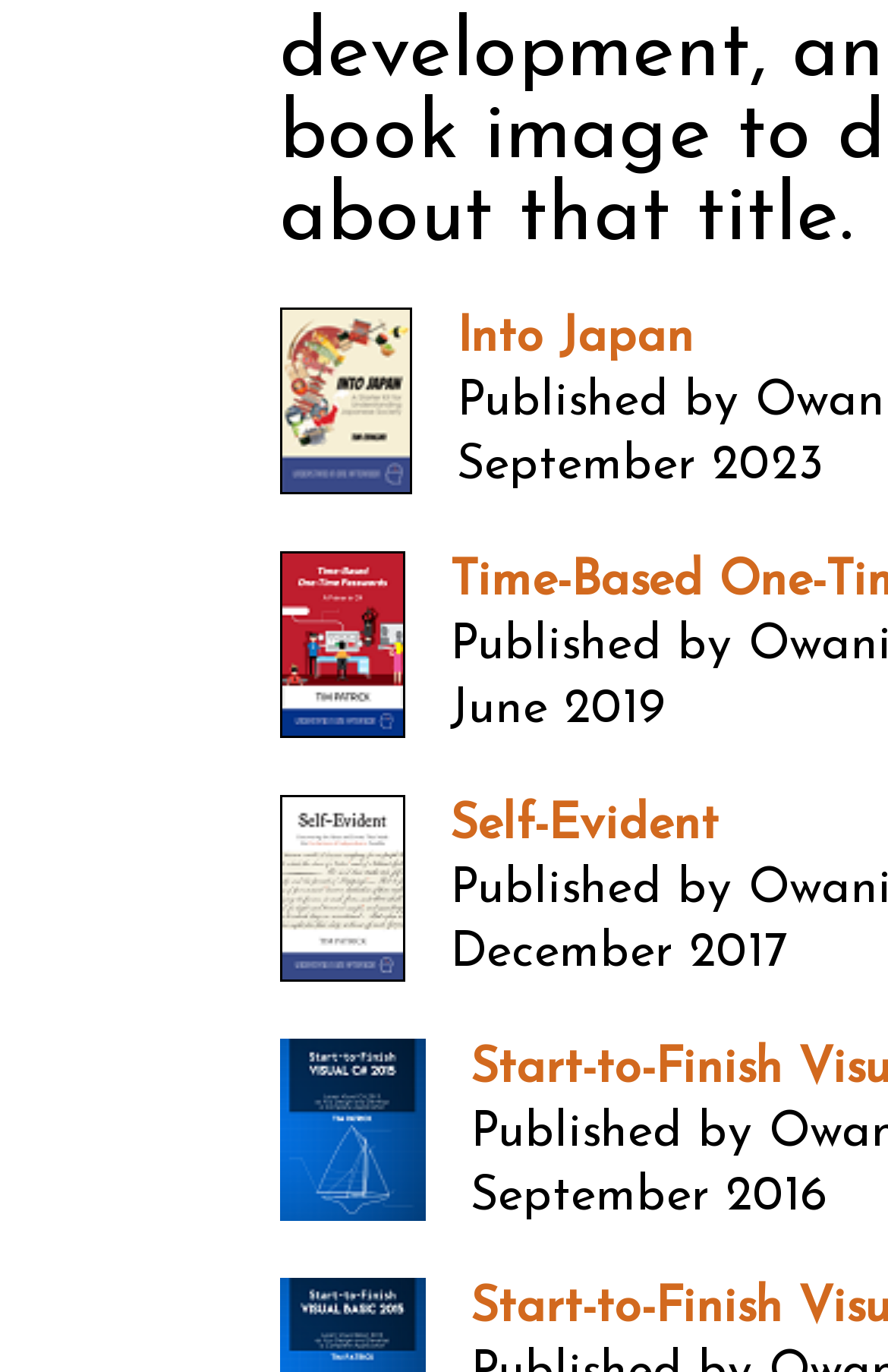Answer this question using a single word or a brief phrase:
What is the title of the image associated with the 'Start-to-Finish Visual C# 2015' link?

Start-to-Finish Visual C# 2015